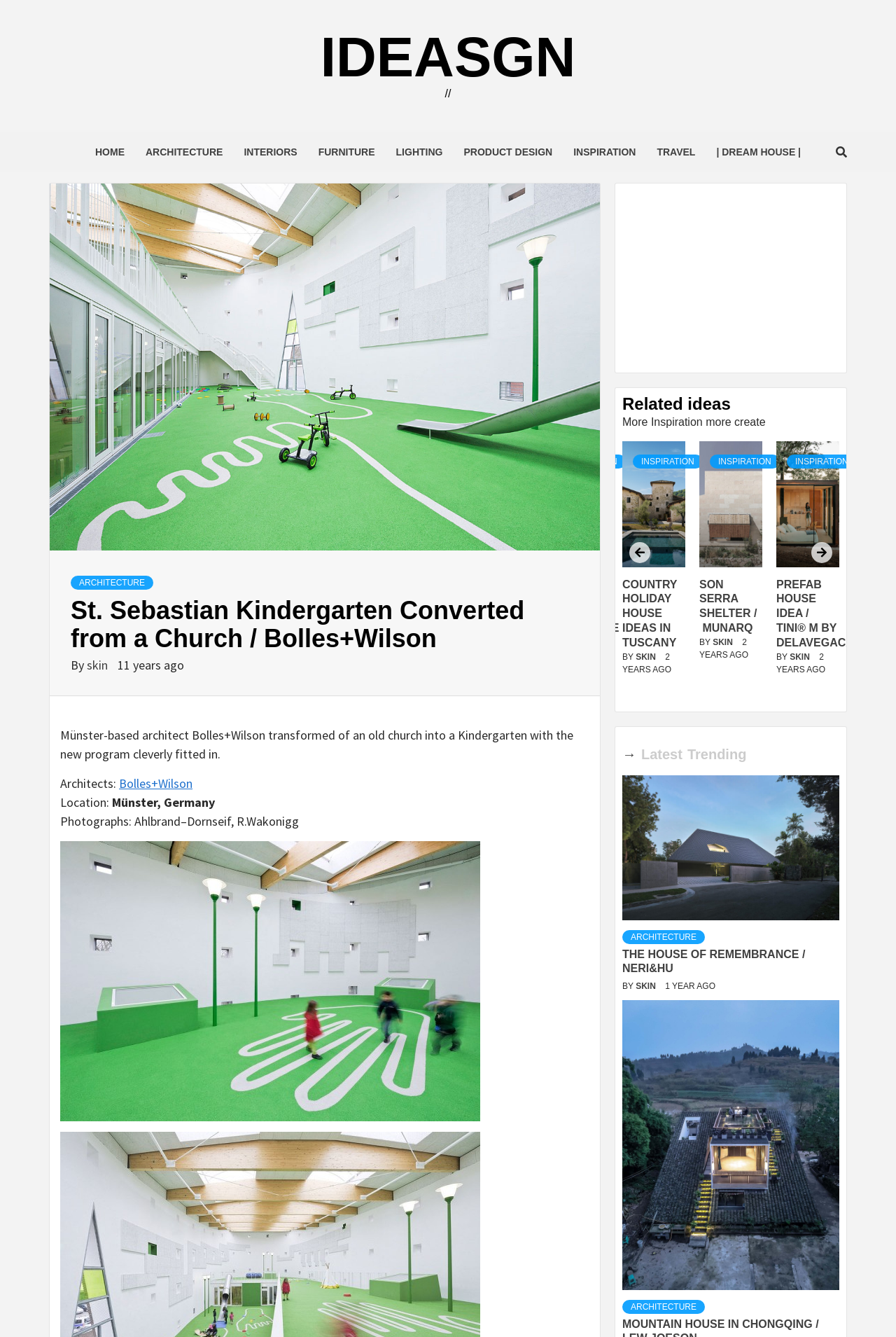Using the webpage screenshot, locate the HTML element that fits the following description and provide its bounding box: "Product Design".

[0.506, 0.098, 0.628, 0.129]